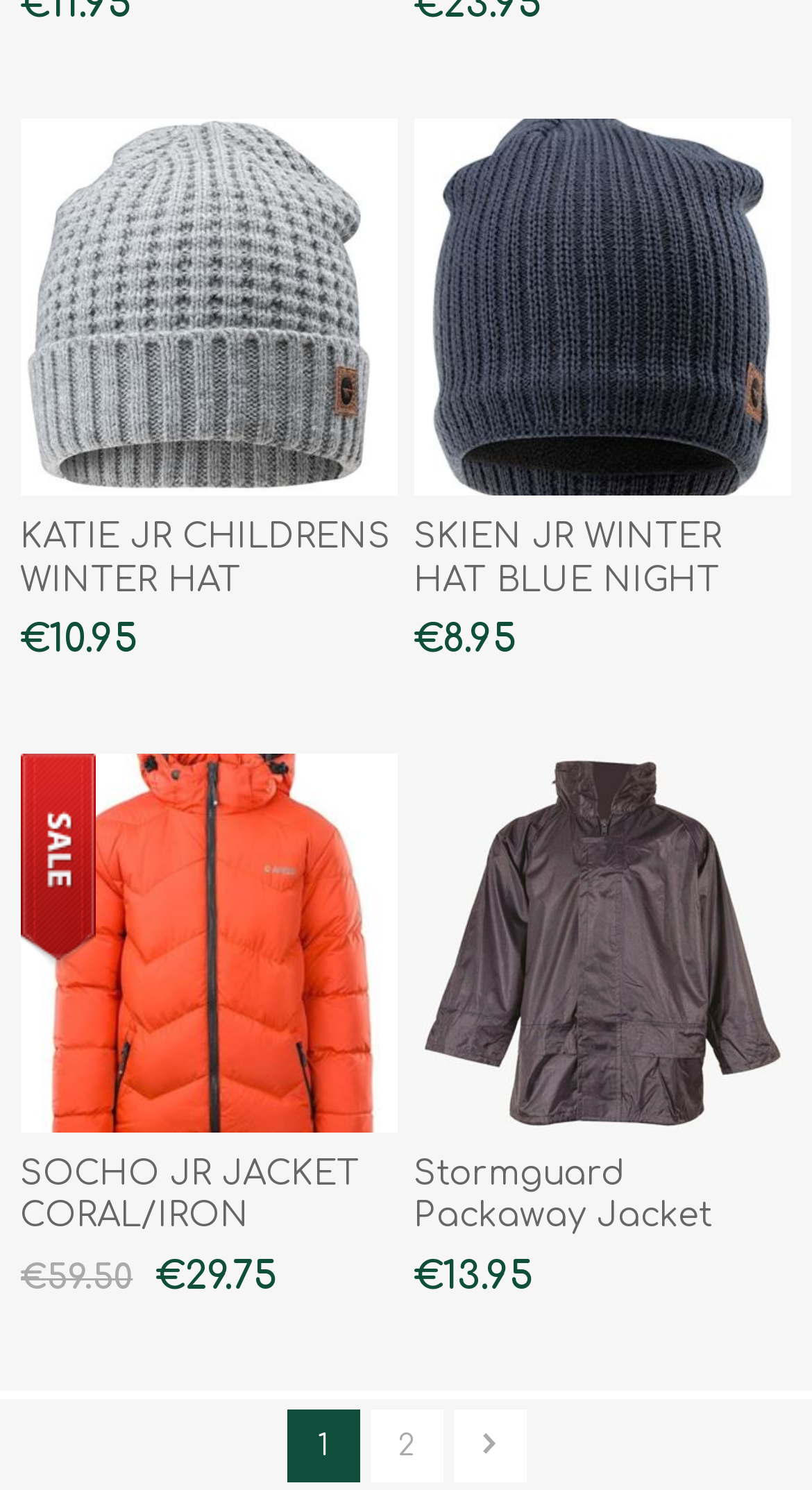What is the cheapest product on this page?
Carefully analyze the image and provide a detailed answer to the question.

I compared the prices of all the products on the page and found that the SKIEN JR WINTER HAT BLUE NIGHT has the lowest price of €8.95.